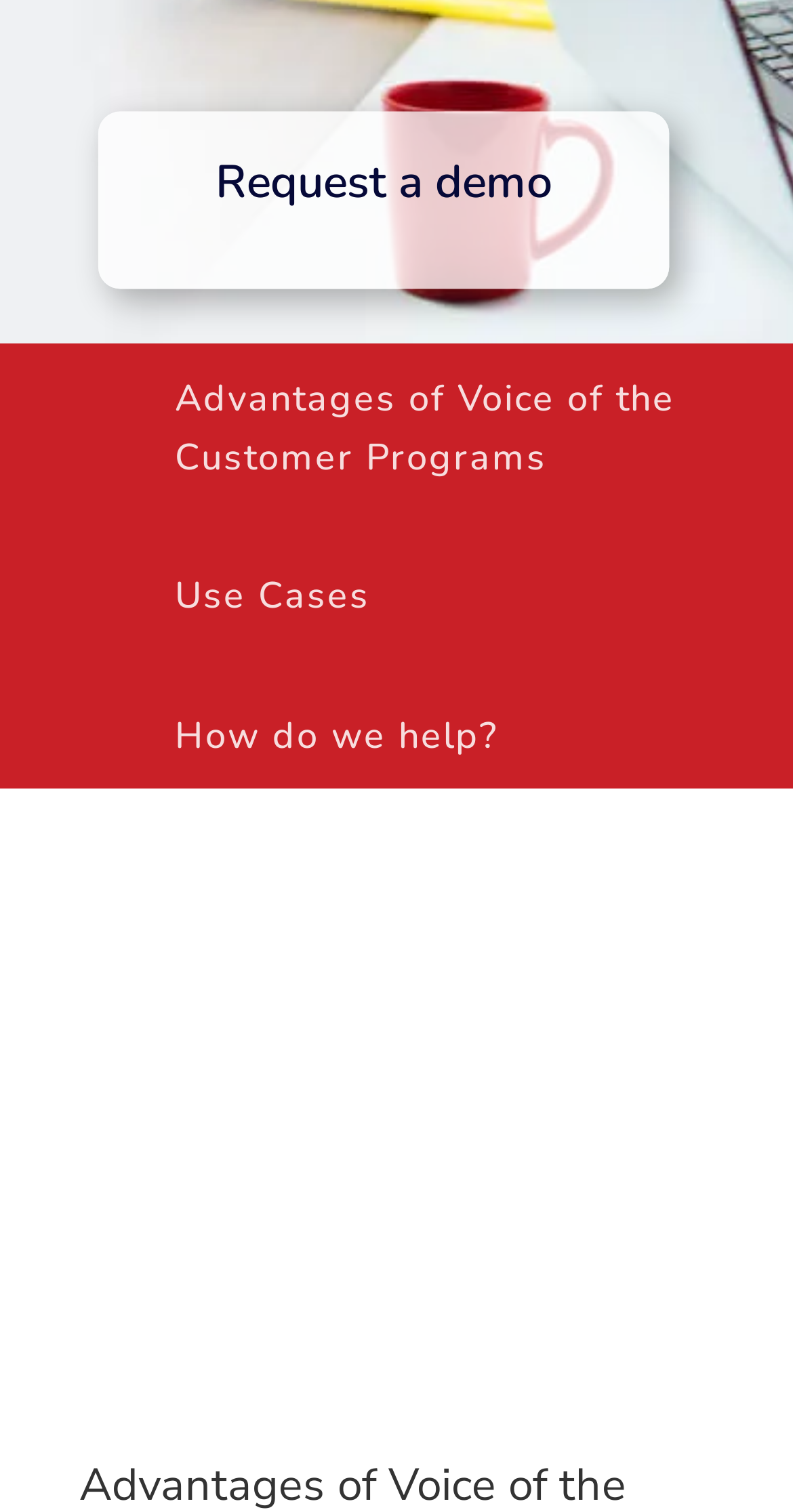How many links are there in the 'Use Cases' section?
Provide a comprehensive and detailed answer to the question.

In the 'Use Cases' section, there is only one link element with the text 'Use Cases', which suggests that there is only one link in this section.